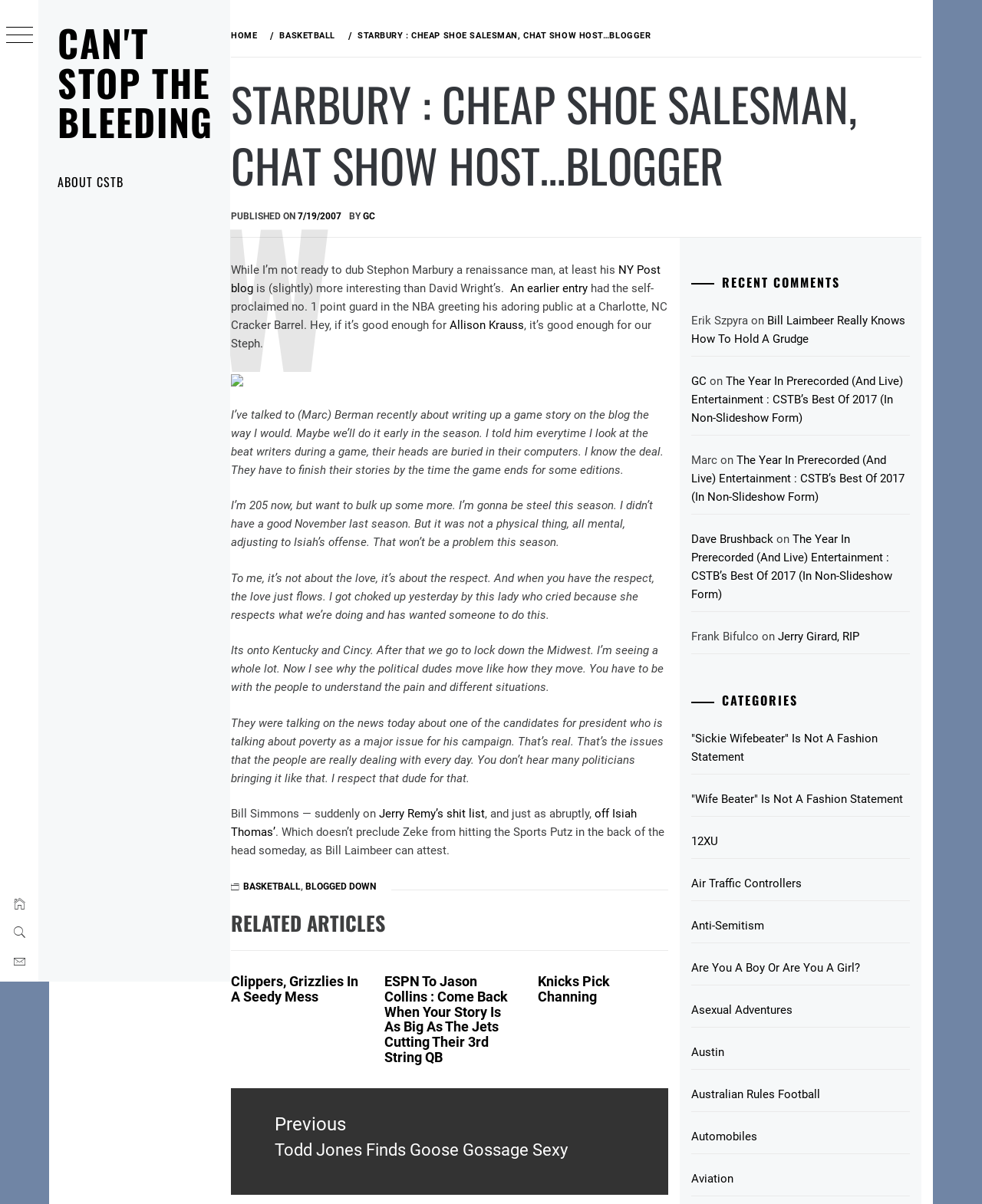Respond to the following query with just one word or a short phrase: 
What is the name of the presidential candidate mentioned in the blog post?

Not specified